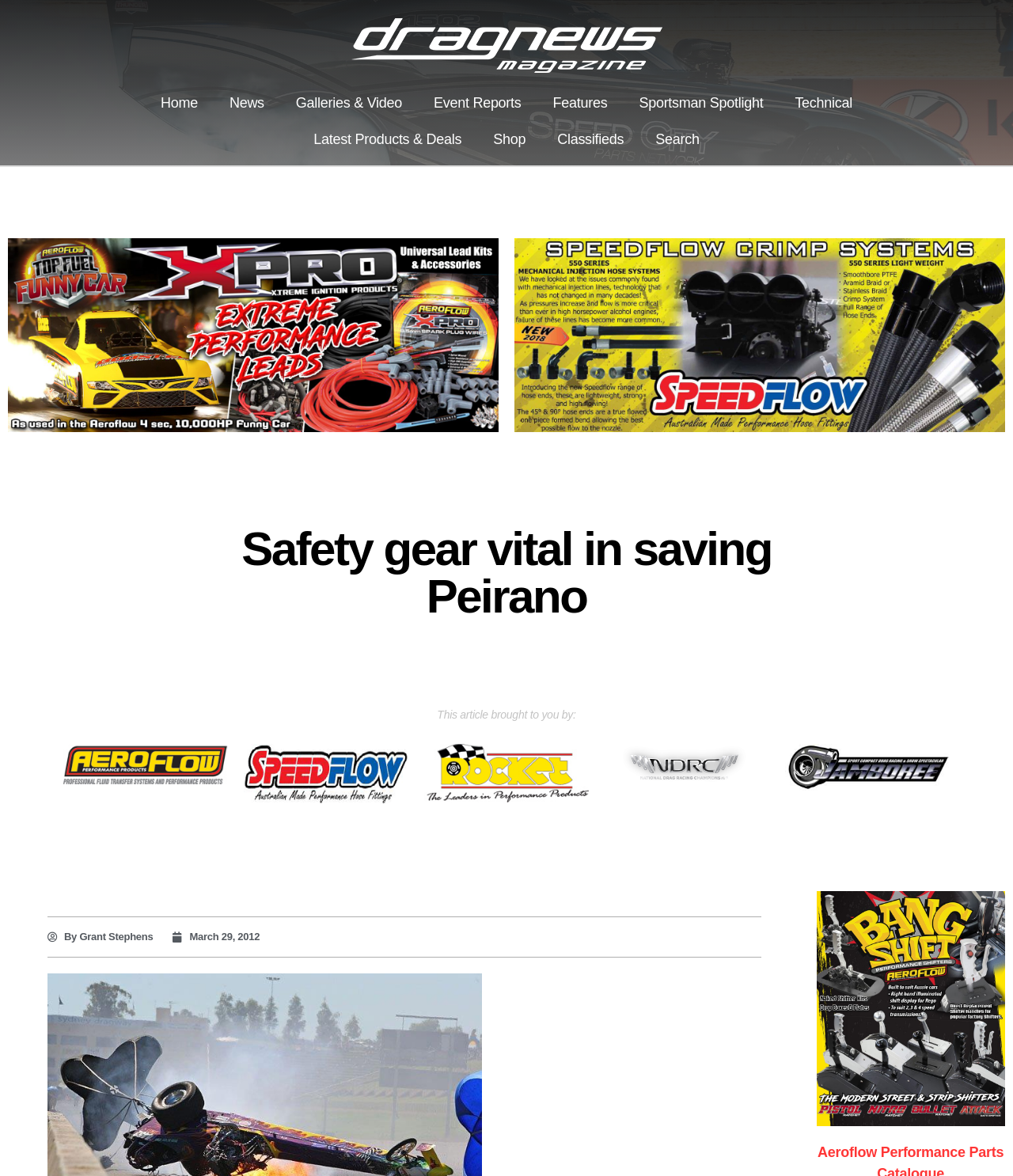Your task is to find and give the main heading text of the webpage.

Safety gear vital in saving Peirano